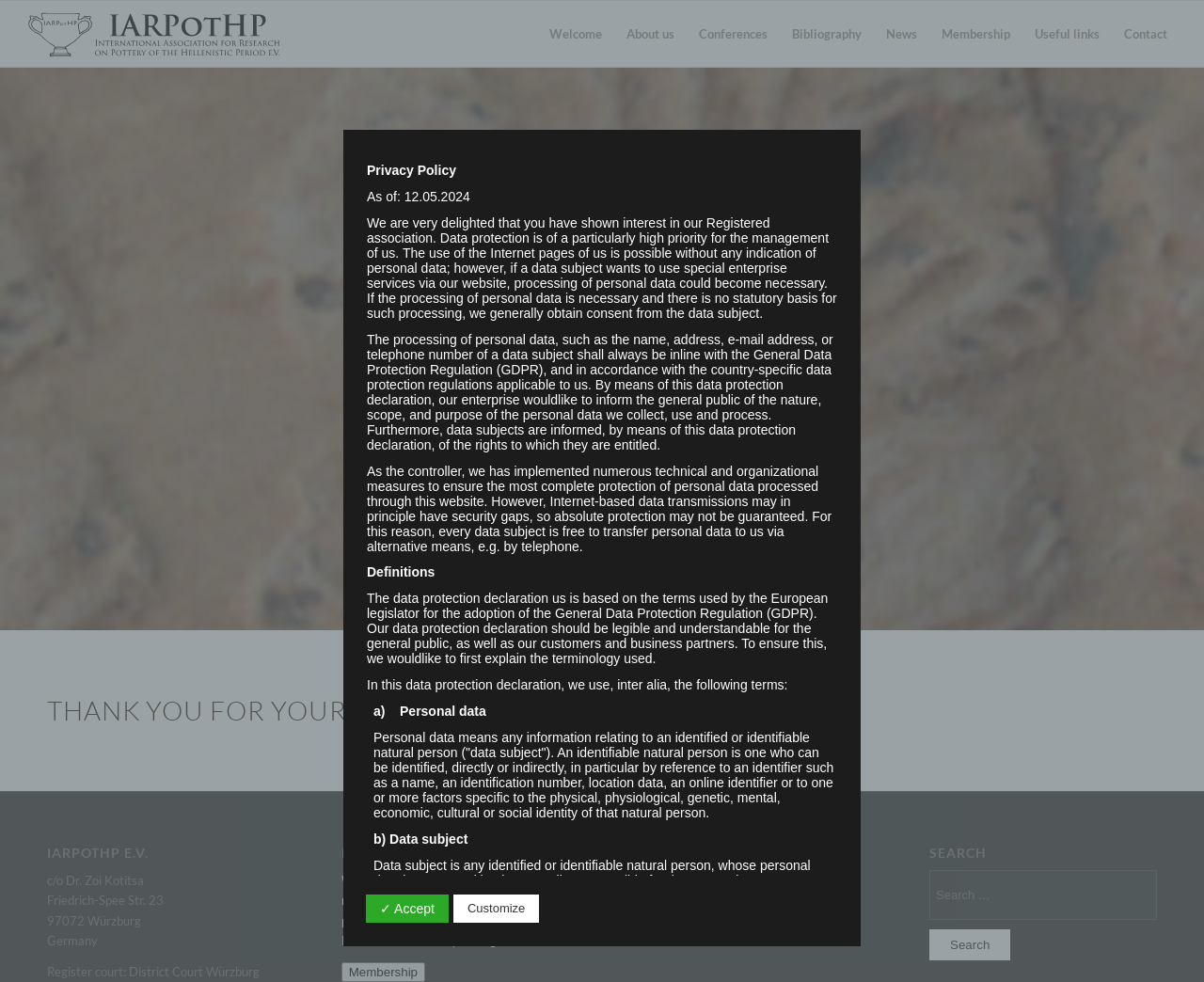Identify the bounding box coordinates of the element that should be clicked to fulfill this task: "Visit shpfoto Facebook page". The coordinates should be provided as four float numbers between 0 and 1, i.e., [left, top, right, bottom].

None